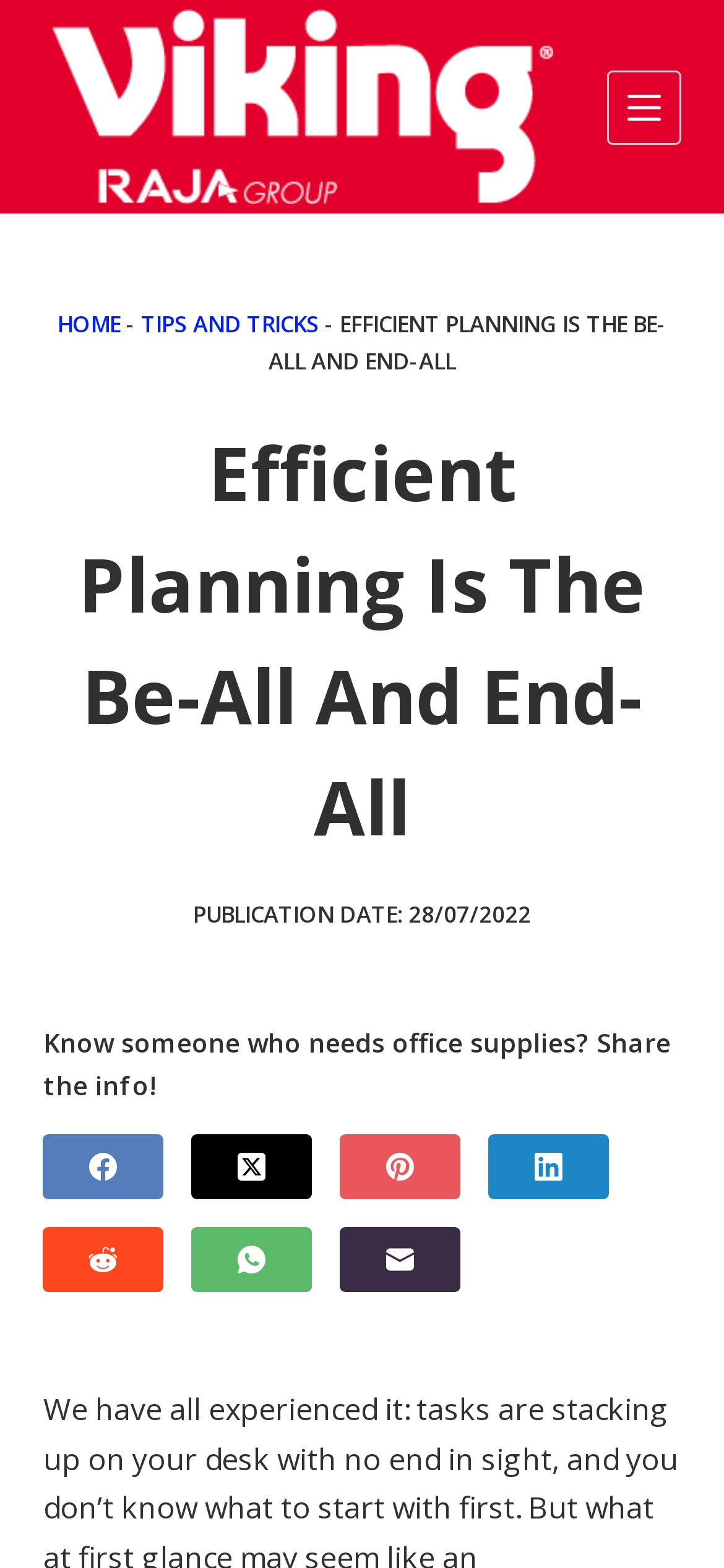What is the first item in the breadcrumbs navigation?
Give a single word or phrase answer based on the content of the image.

HOME